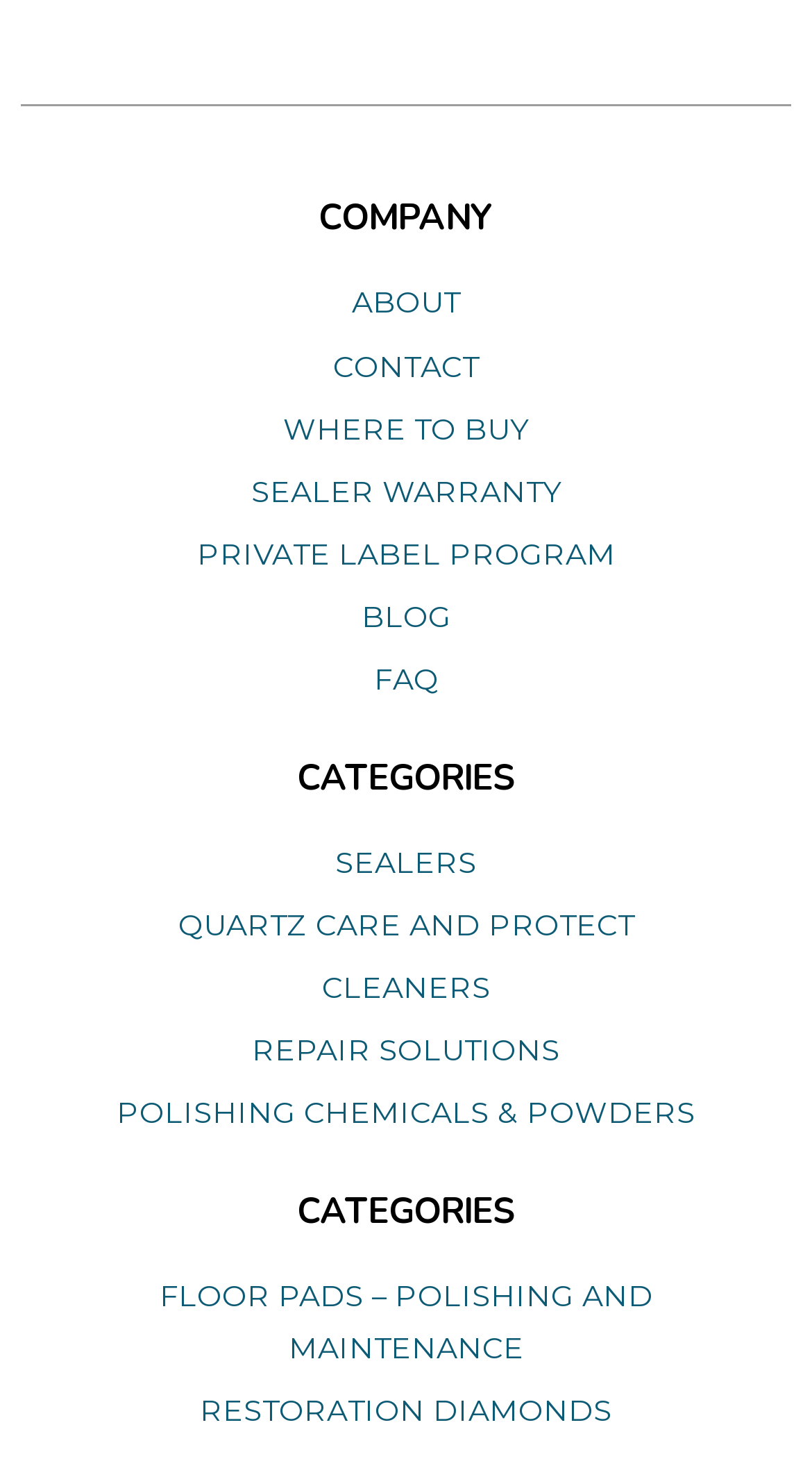From the webpage screenshot, predict the bounding box of the UI element that matches this description: "PRIVATE LABEL PROGRAM".

[0.051, 0.363, 0.949, 0.406]